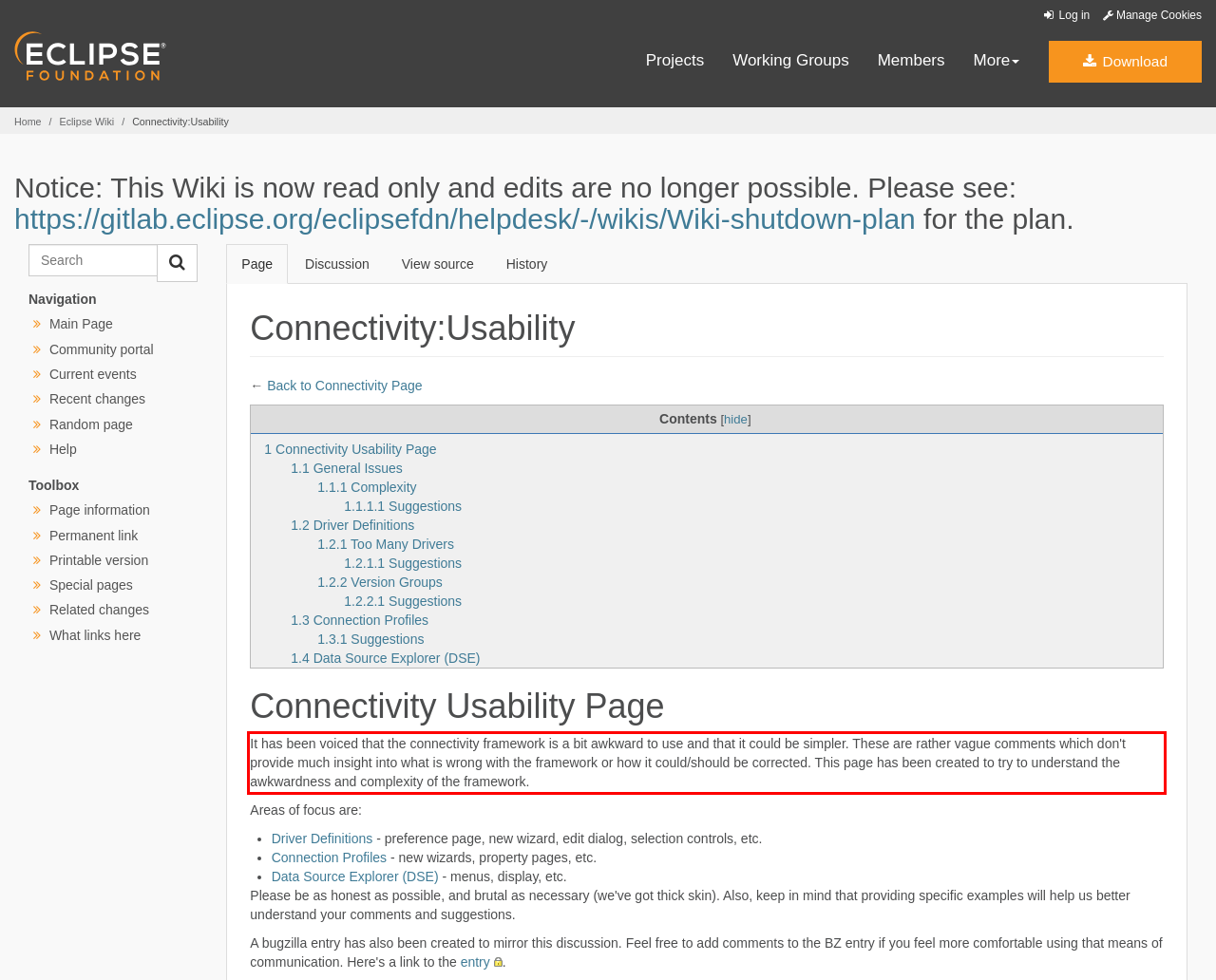Please identify and extract the text from the UI element that is surrounded by a red bounding box in the provided webpage screenshot.

It has been voiced that the connectivity framework is a bit awkward to use and that it could be simpler. These are rather vague comments which don't provide much insight into what is wrong with the framework or how it could/should be corrected. This page has been created to try to understand the awkwardness and complexity of the framework.